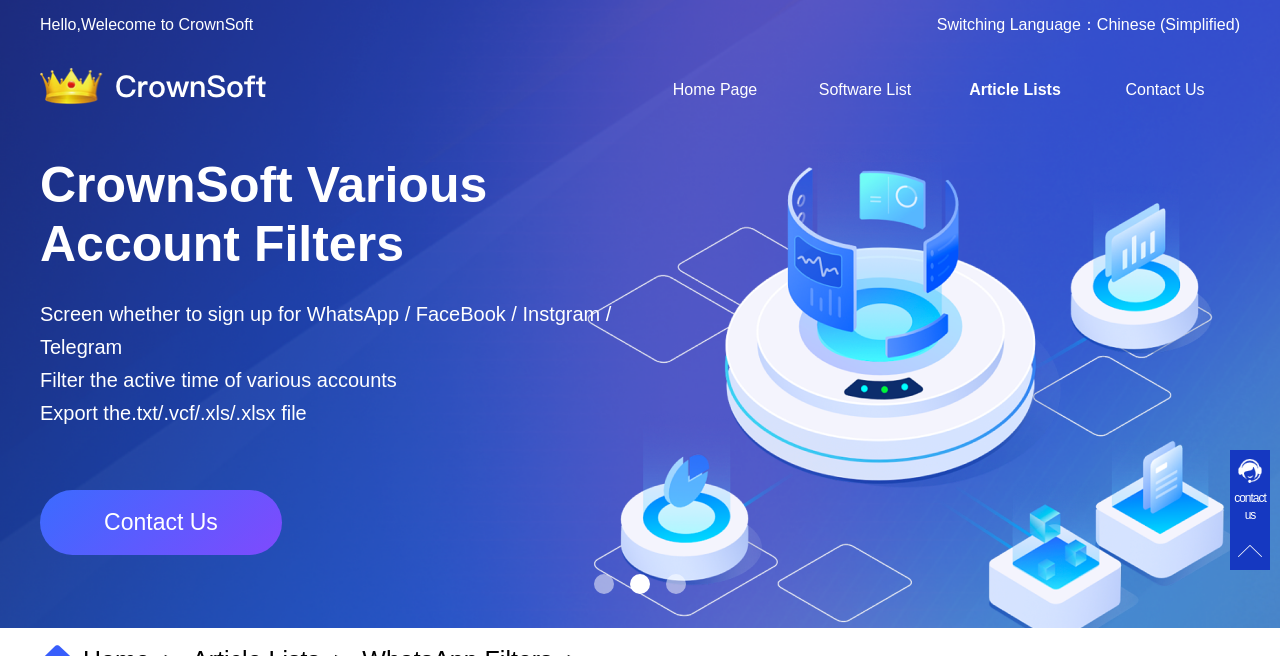By analyzing the image, answer the following question with a detailed response: What is the contact method?

The contact method can be found in the top-right corner of the webpage, where there is a link that says 'Contact Us'. There is also another link with the same text at the bottom of the webpage.